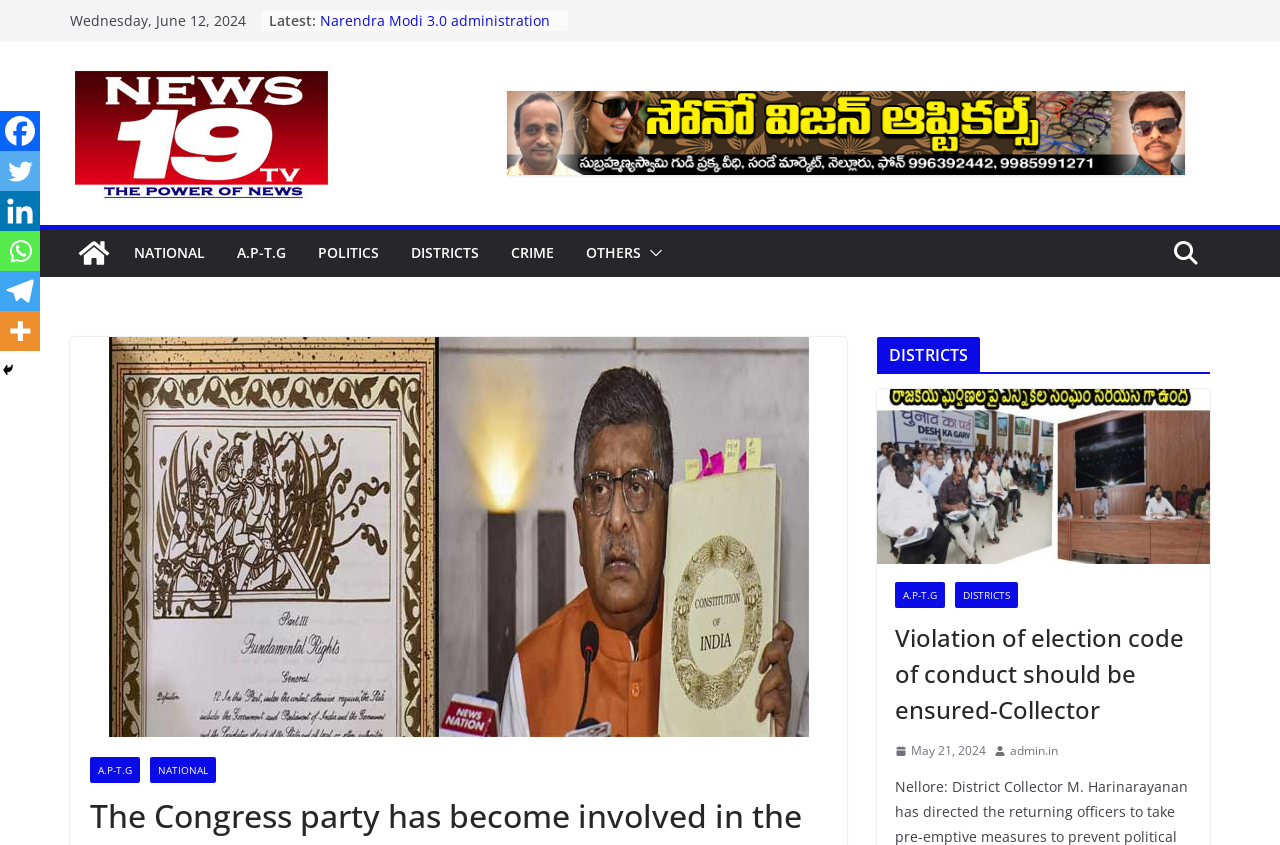Can you determine the bounding box coordinates of the area that needs to be clicked to fulfill the following instruction: "Share on Facebook"?

[0.0, 0.131, 0.031, 0.179]